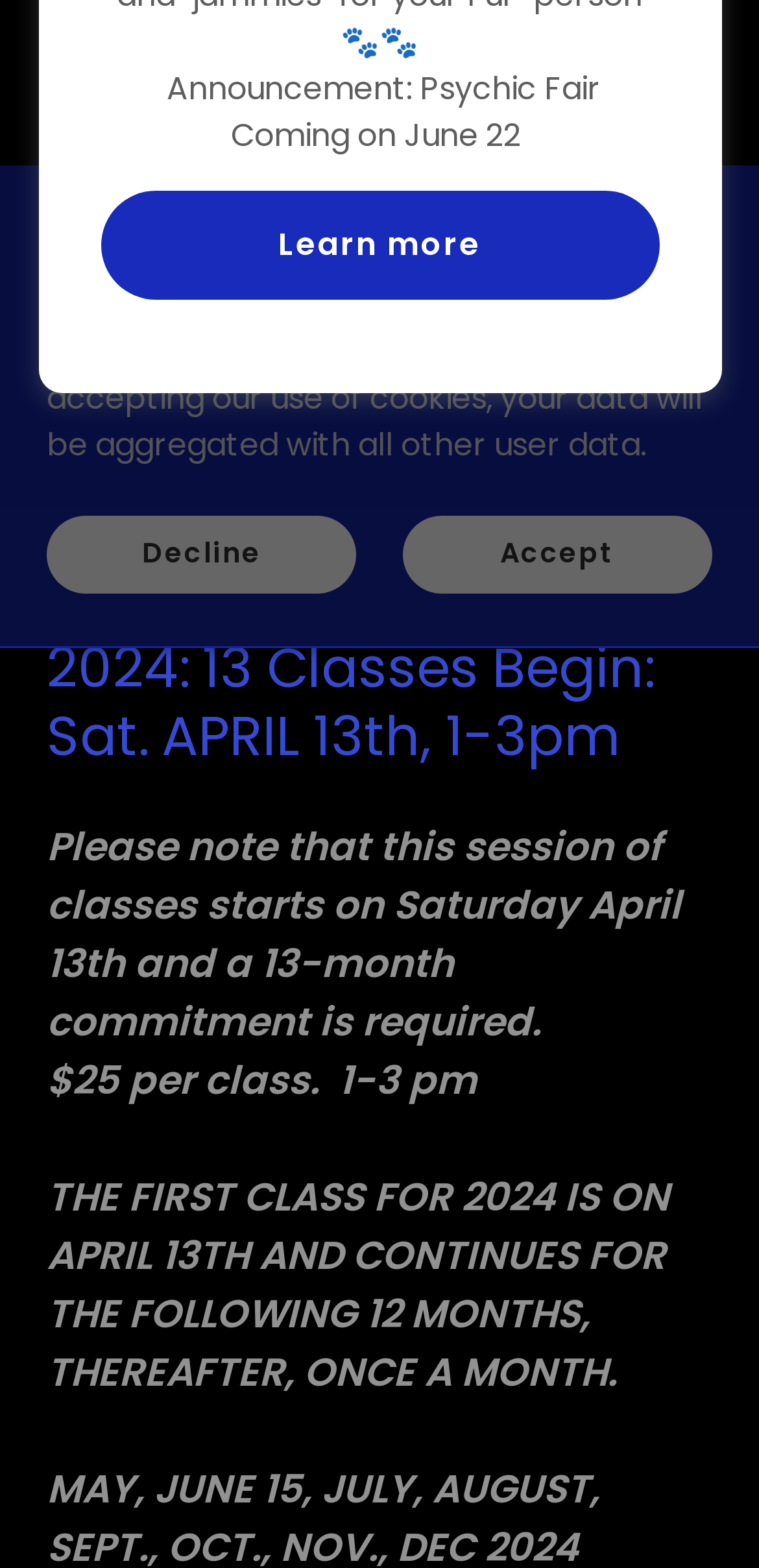Based on the description "Rohit", find the bounding box of the specified UI element.

None